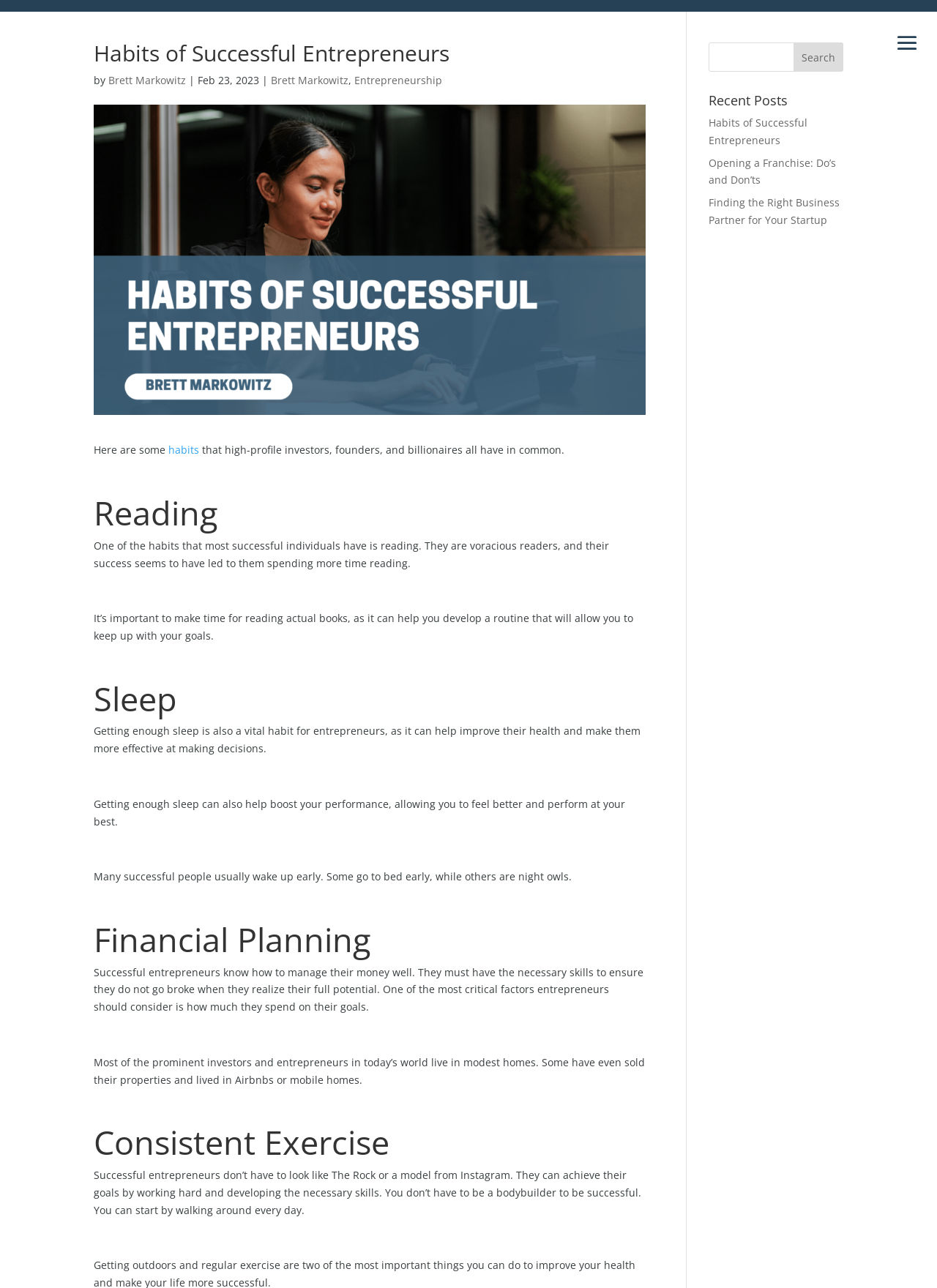Create a detailed summary of all the visual and textual information on the webpage.

This webpage is about the habits of successful entrepreneurs, featuring an article by Brett Markowitz. At the top, there is a heading that reads "Habits of Successful Entrepreneurs" followed by the author's name and the date "Feb 23, 2023". Below this, there is an image related to the topic. 

The article is divided into sections, each with a heading that describes a specific habit, such as "Reading", "Sleep", "Financial Planning", and "Consistent Exercise". Under each heading, there is a paragraph or two that explains the importance of that habit for entrepreneurs. 

On the right side of the page, there is a search bar with a button labeled "Search". Below the search bar, there is a section titled "Recent Posts" that lists three links to other articles, including the current one, "Habits of Successful Entrepreneurs", as well as "Opening a Franchise: Do’s and Don’ts" and "Finding the Right Business Partner for Your Startup".